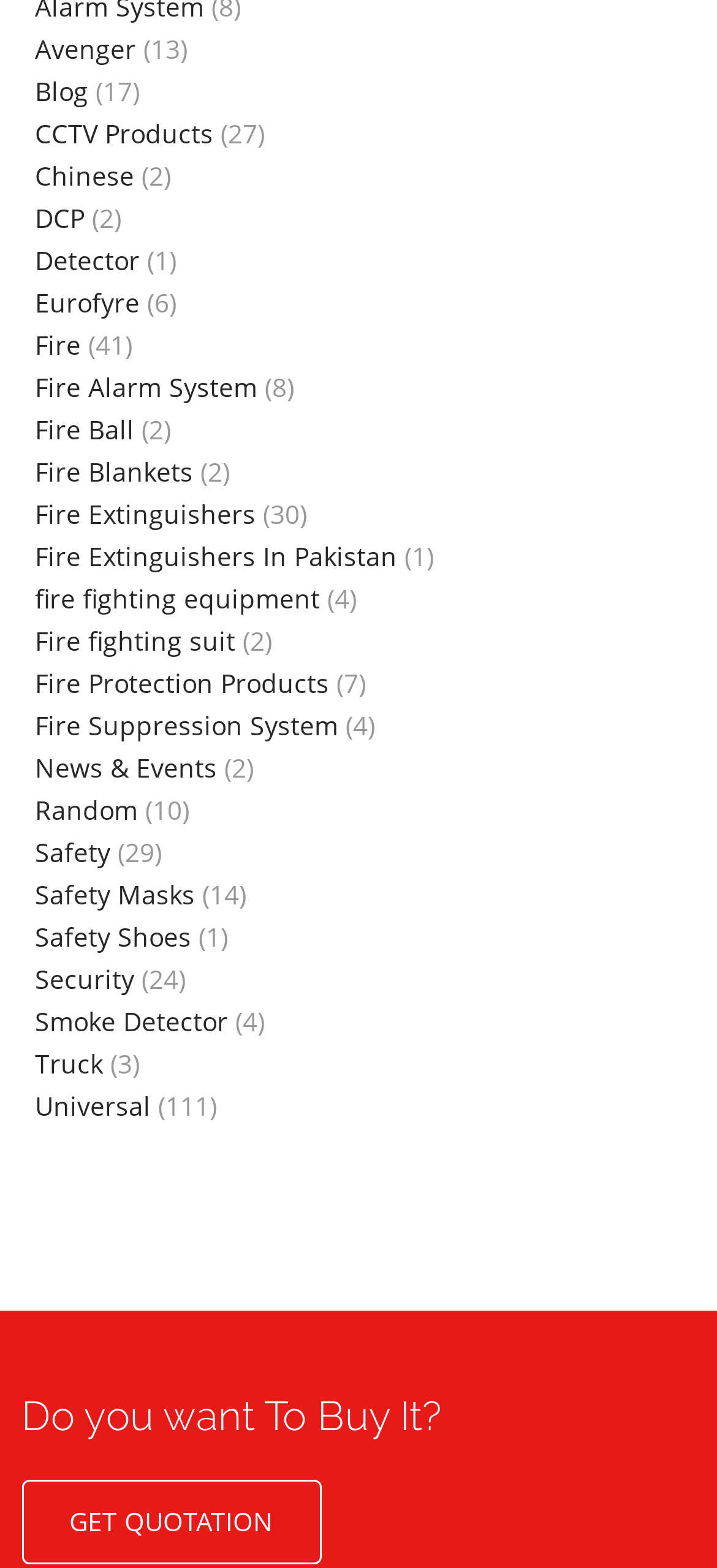Find the bounding box coordinates of the clickable element required to execute the following instruction: "Click on Avenger". Provide the coordinates as four float numbers between 0 and 1, i.e., [left, top, right, bottom].

[0.049, 0.02, 0.19, 0.042]